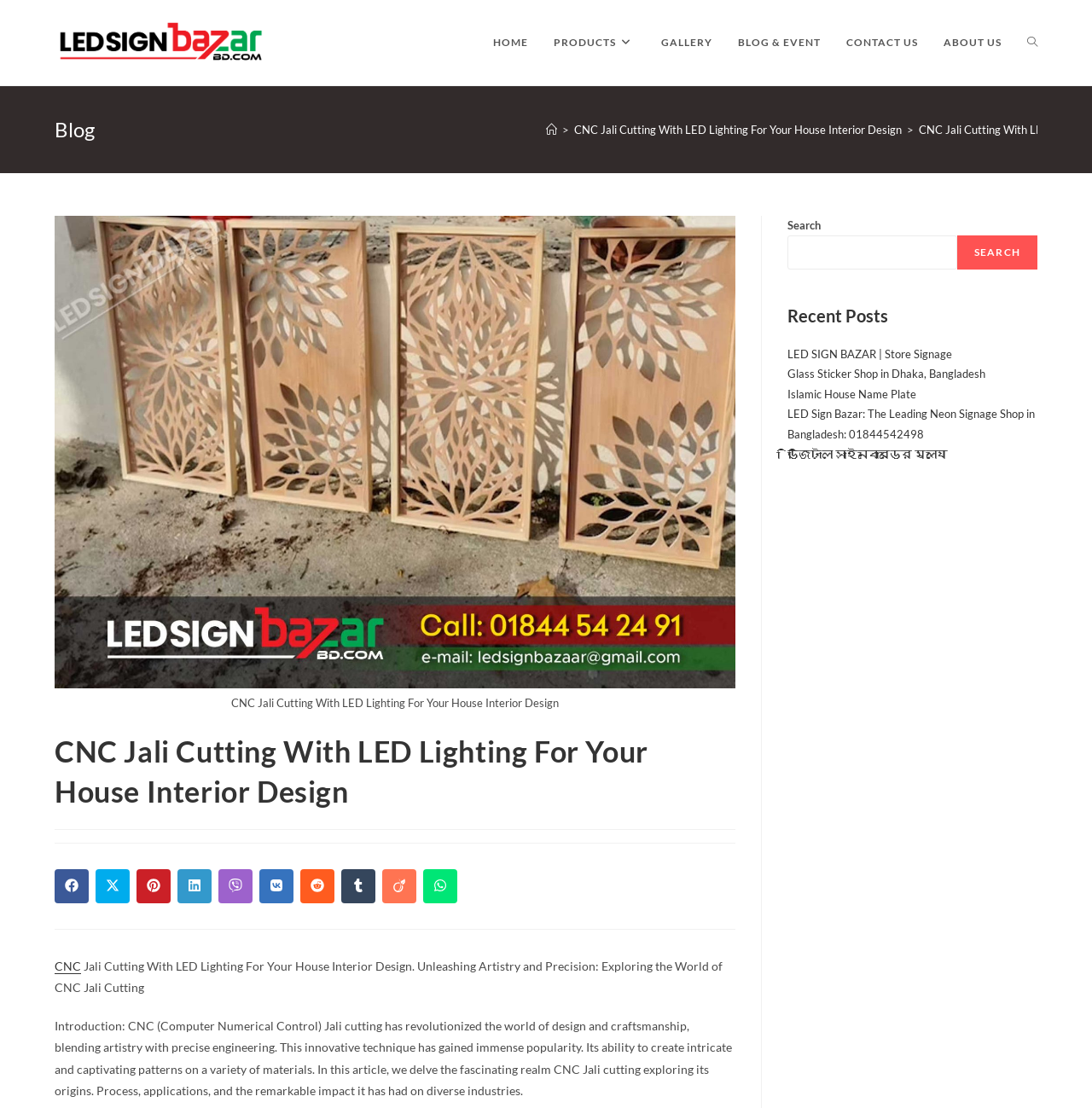Identify the bounding box coordinates for the region to click in order to carry out this instruction: "Share on Facebook". Provide the coordinates using four float numbers between 0 and 1, formatted as [left, top, right, bottom].

[0.05, 0.784, 0.081, 0.815]